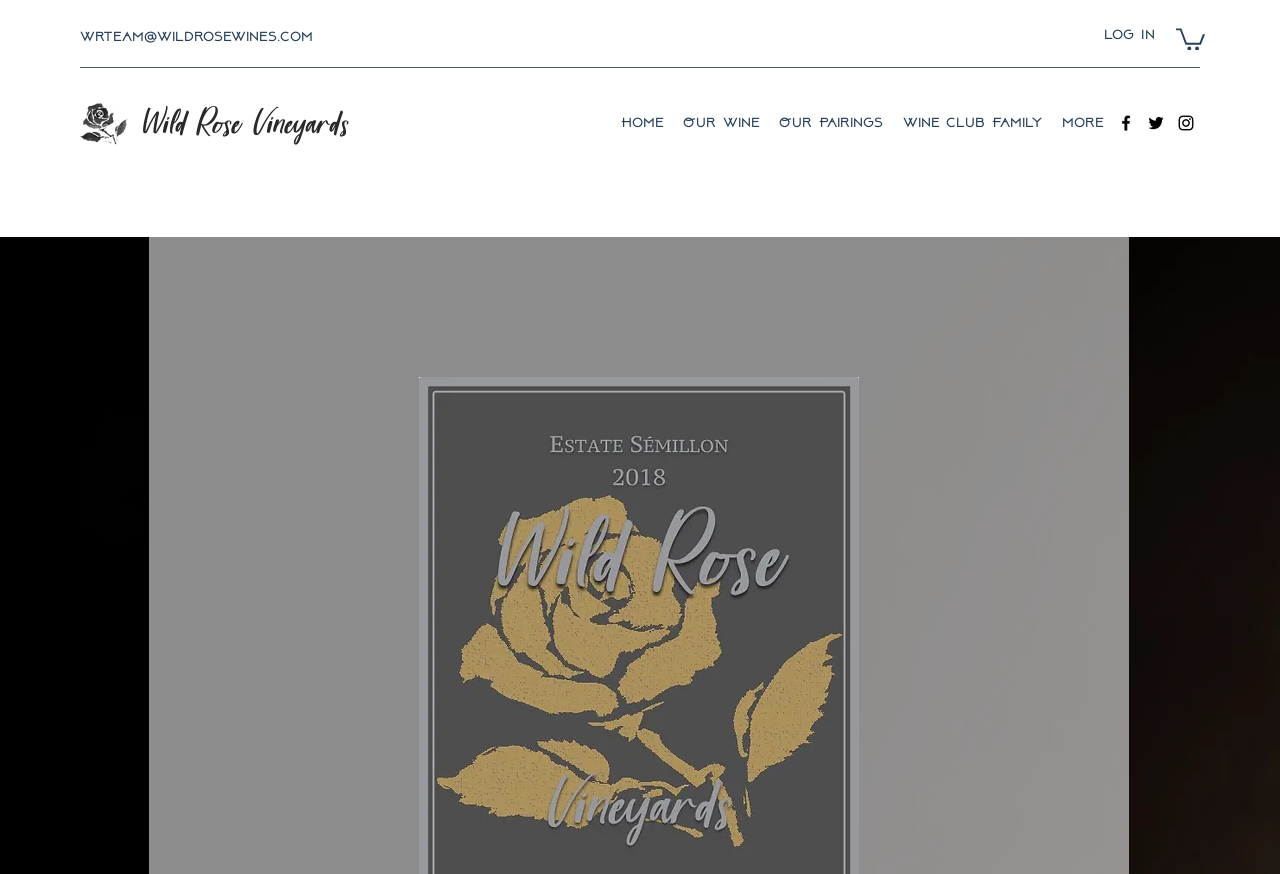Use the details in the image to answer the question thoroughly: 
What is the email address provided?

I found the answer by looking at the link element with the email address 'wrteam@wildrosewines.com' which is located at the top of the webpage.